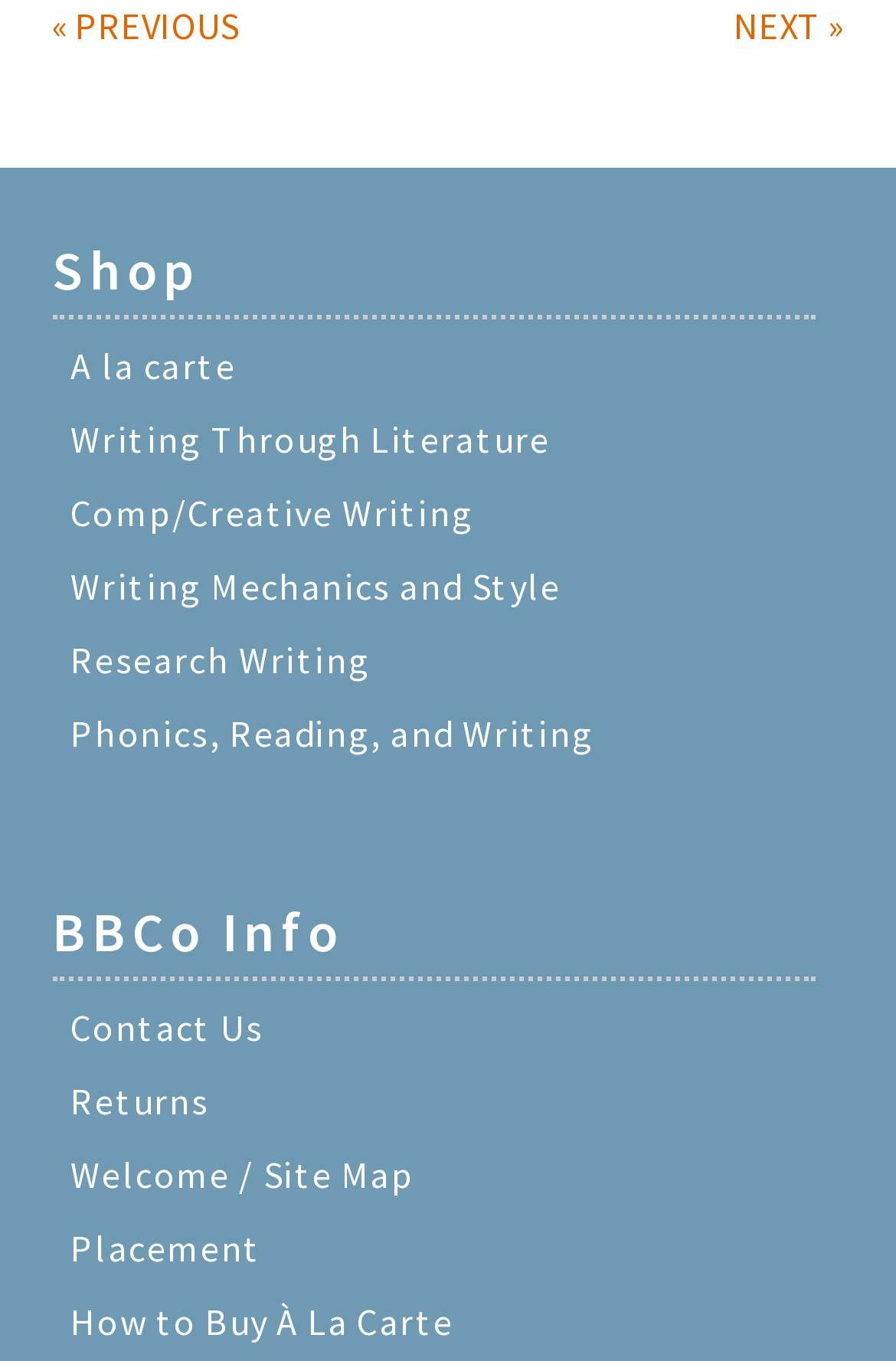Identify the bounding box coordinates for the region to click in order to carry out this instruction: "View Writing Through Literature". Provide the coordinates using four float numbers between 0 and 1, formatted as [left, top, right, bottom].

[0.079, 0.306, 0.614, 0.34]